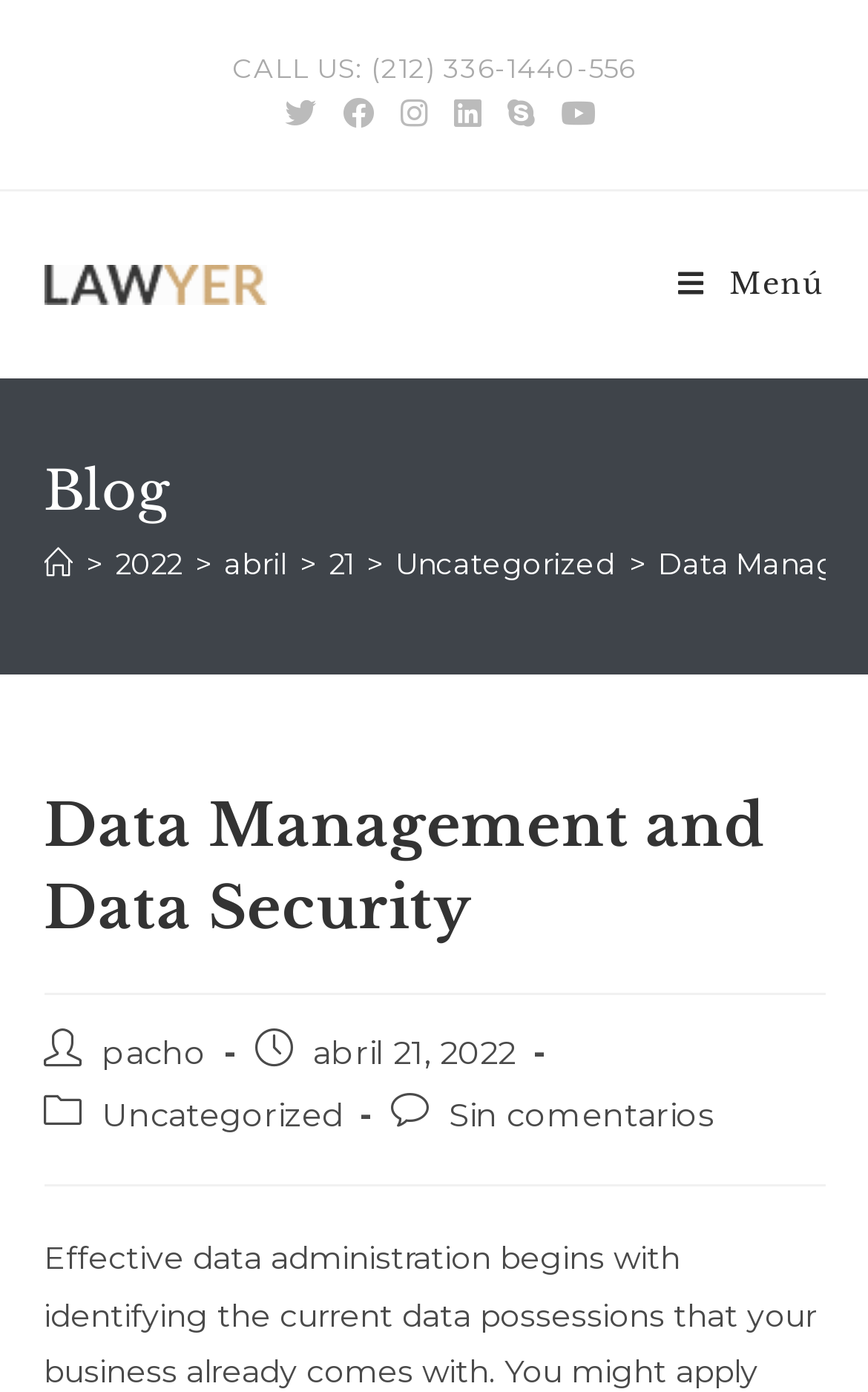Who is the author of the blog post?
Using the image, answer in one word or phrase.

pacho